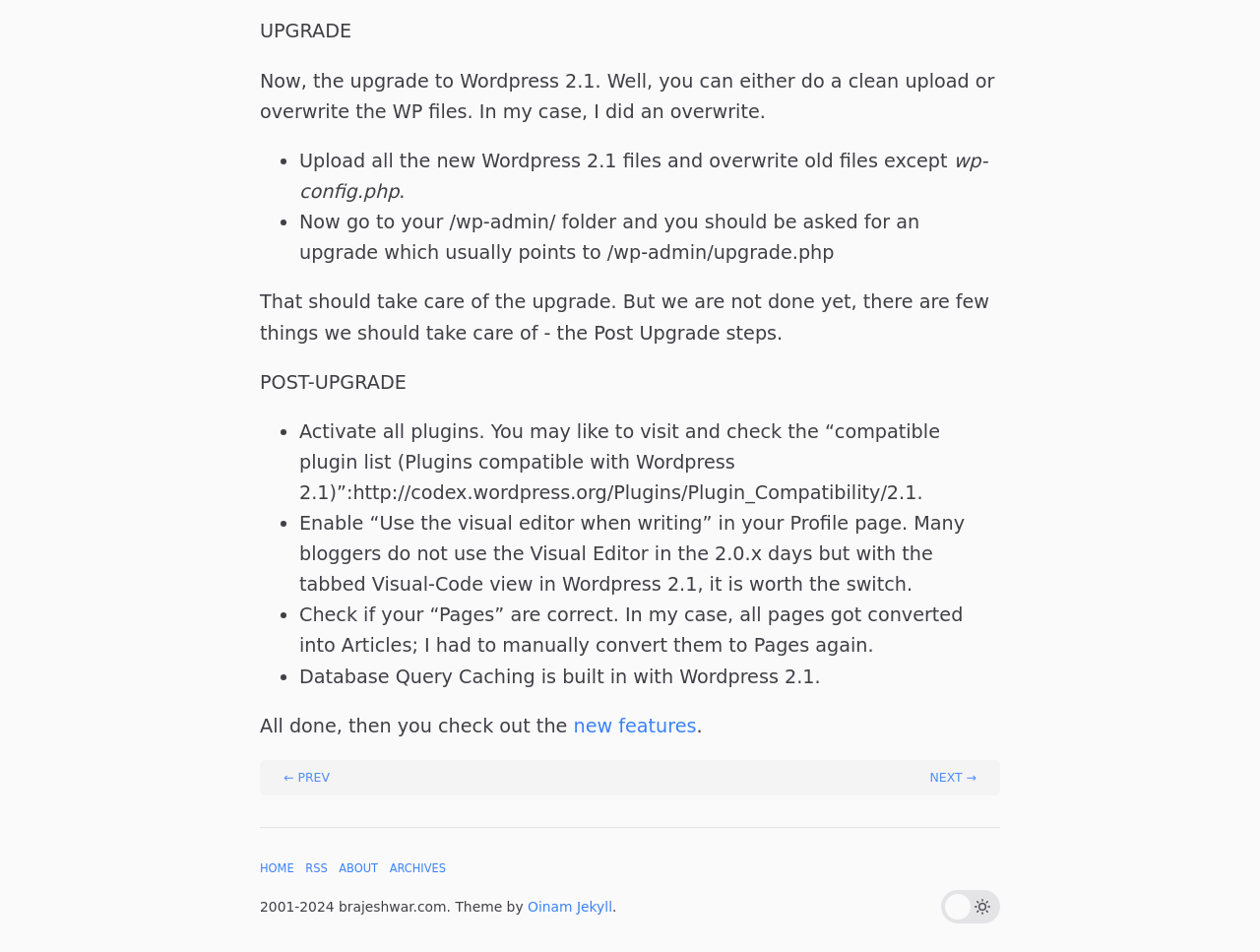What is the upgrade being discussed?
Please utilize the information in the image to give a detailed response to the question.

The webpage is discussing the upgrade to Wordpress 2.1, and the steps involved in the process, including the post-upgrade steps.